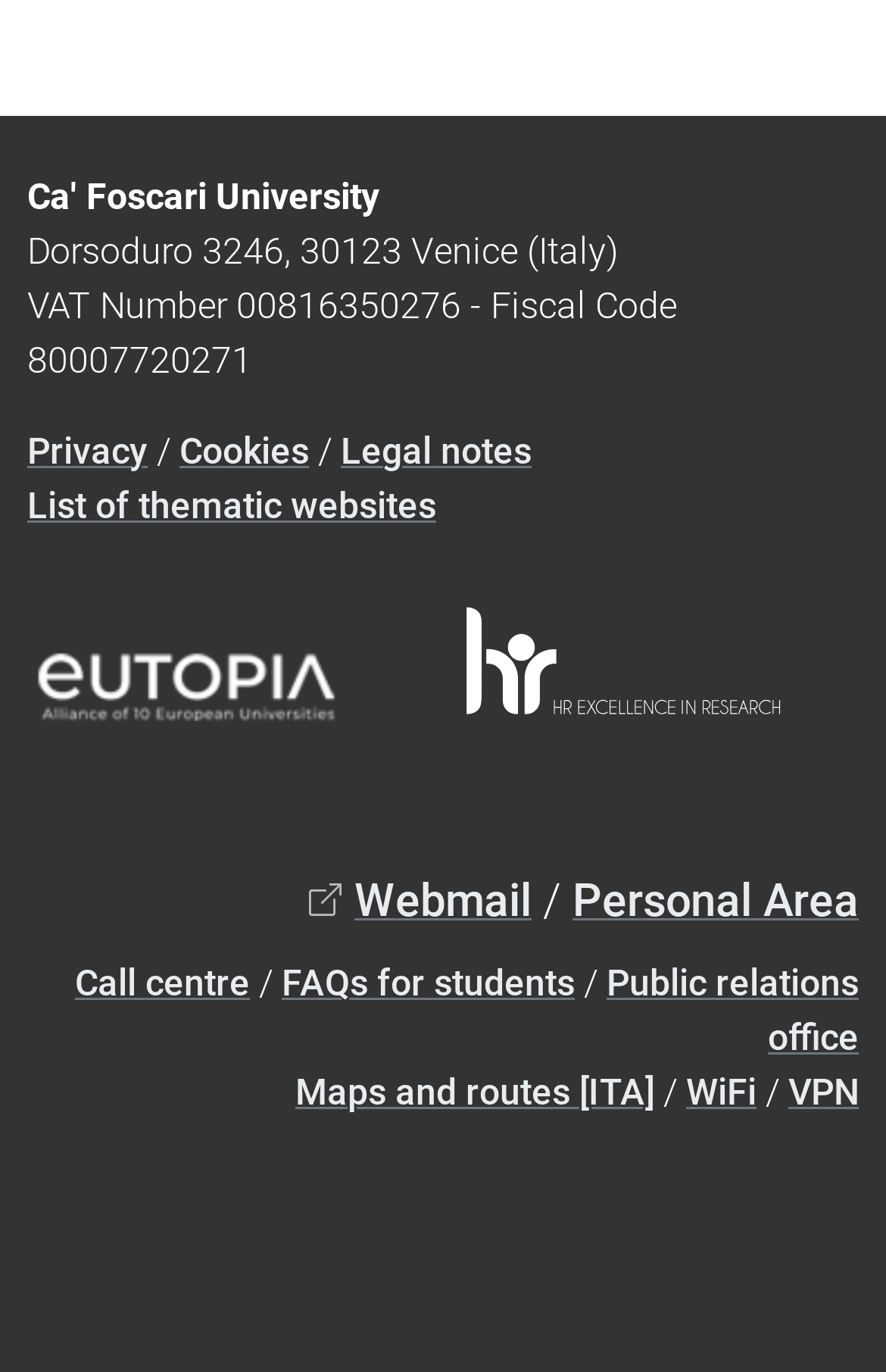How many links are there in the webpage?
Using the image as a reference, answer with just one word or a short phrase.

11